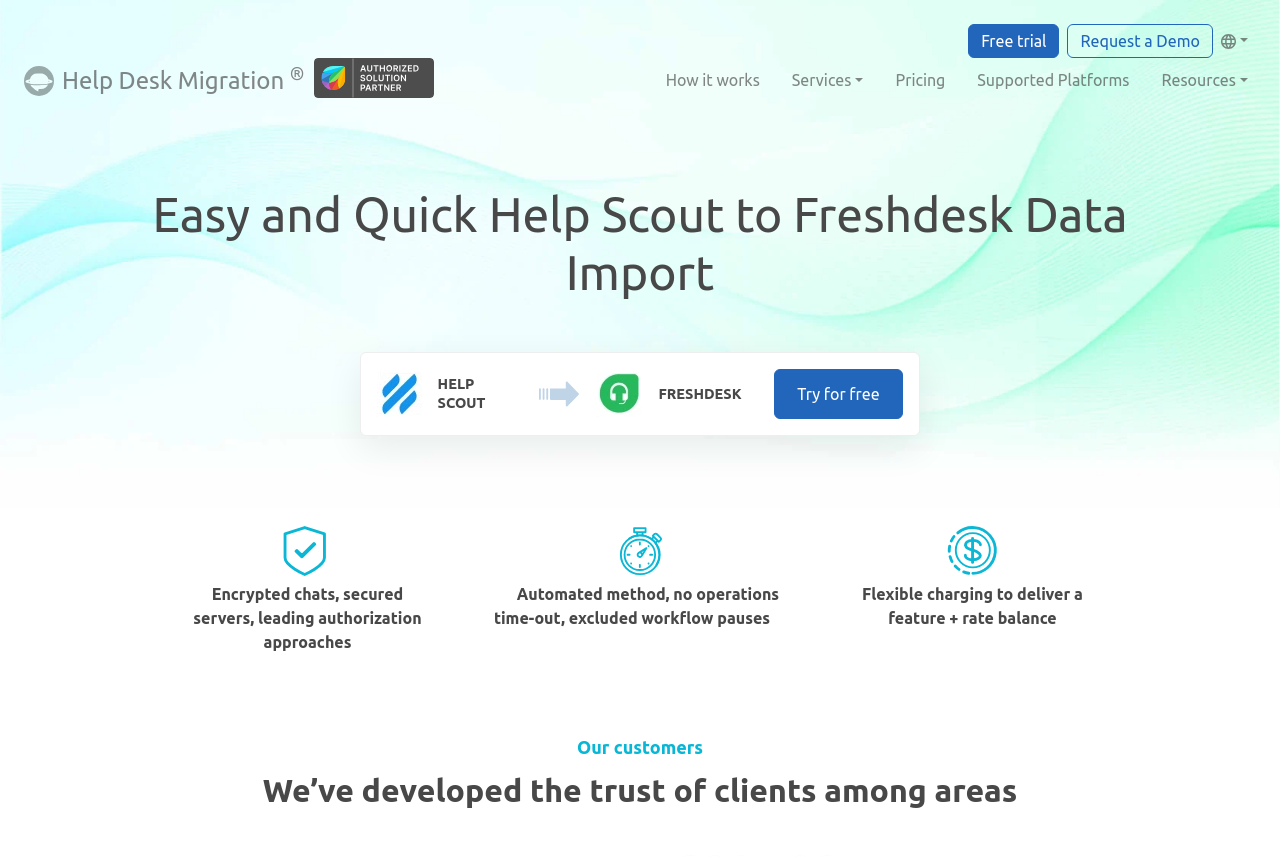Extract the bounding box of the UI element described as: "Getting OutSystems Certified".

None